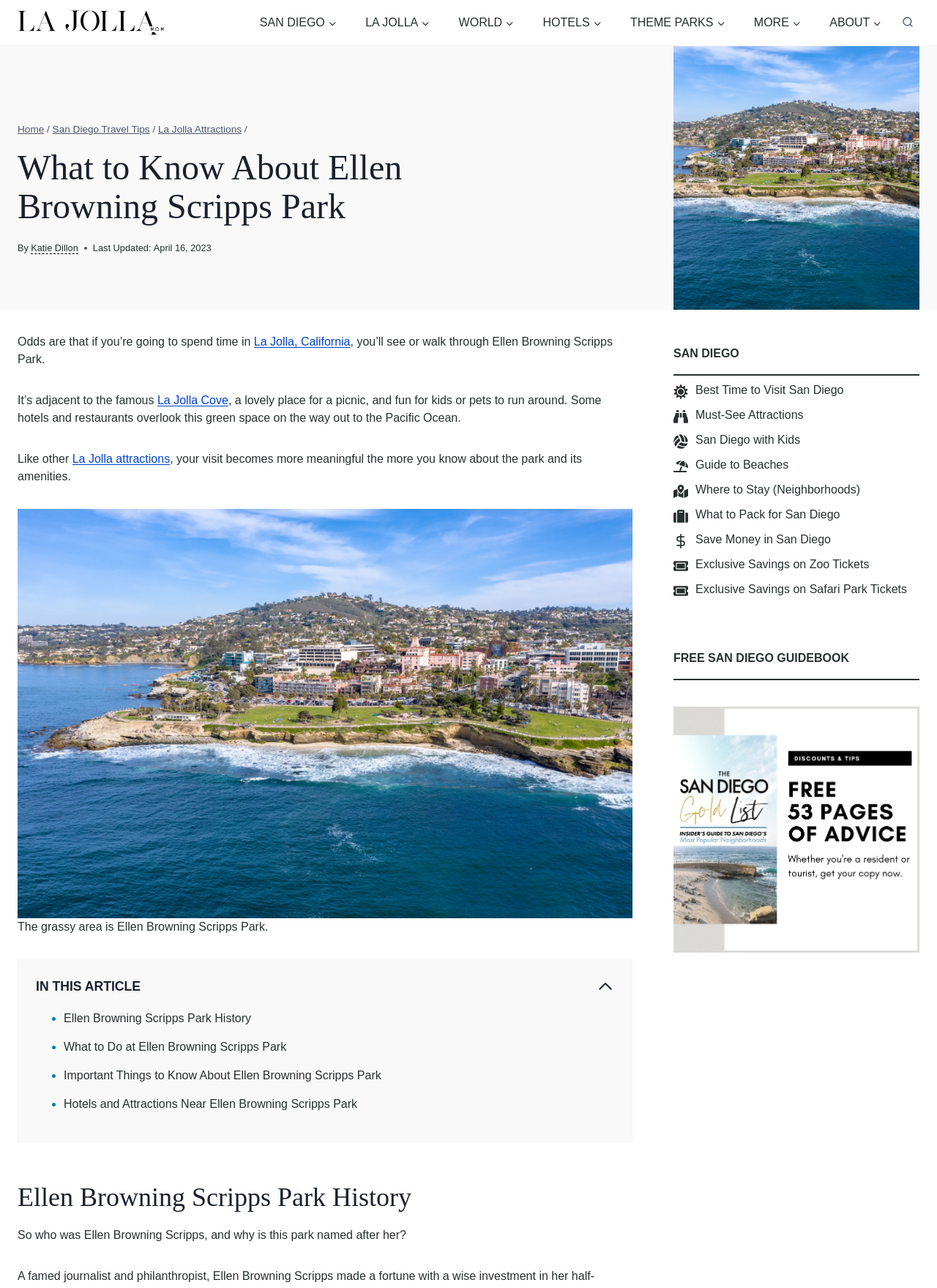Please specify the bounding box coordinates of the clickable section necessary to execute the following command: "Get the free San Diego guidebook".

[0.719, 0.506, 0.906, 0.515]